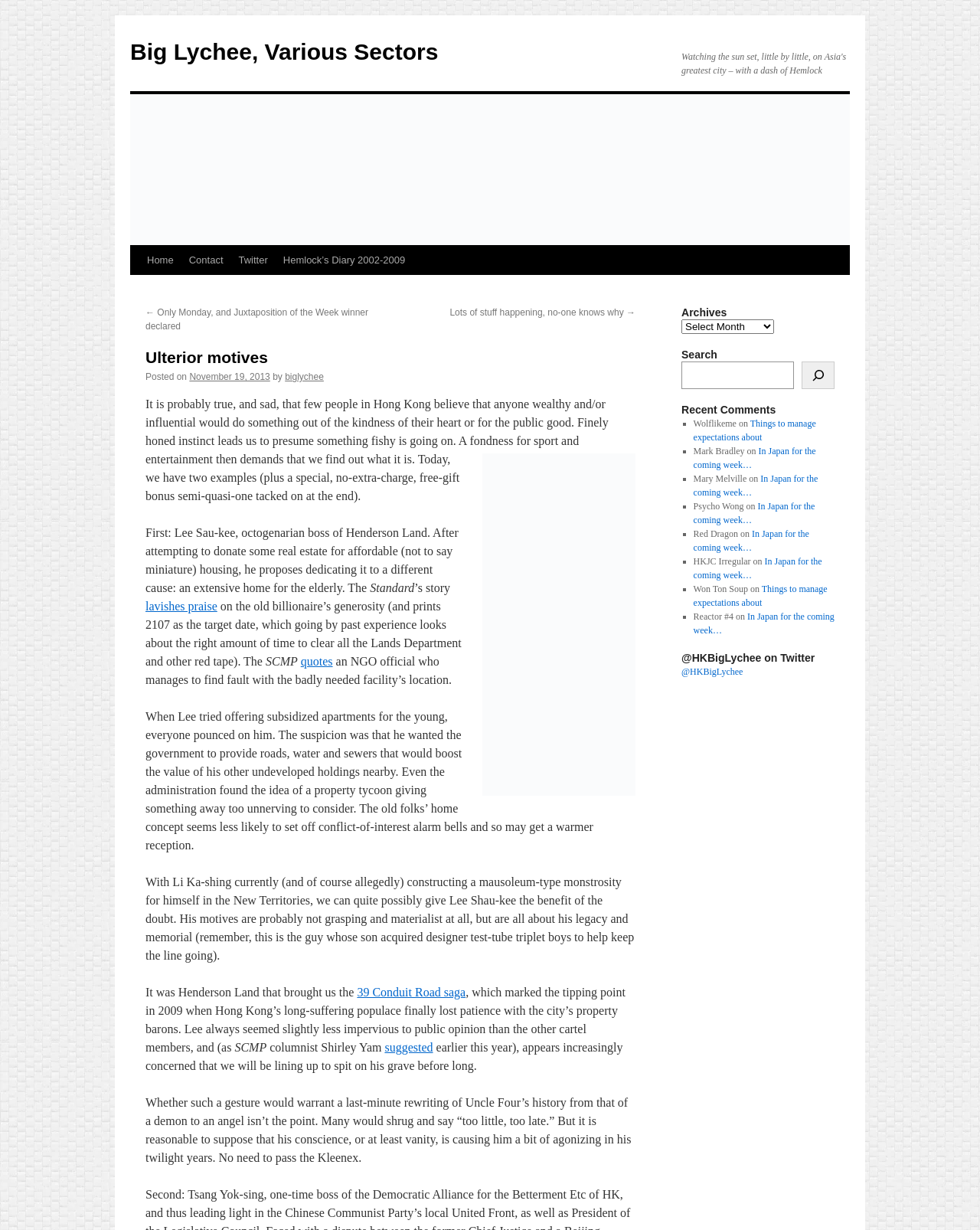Locate the bounding box coordinates of the clickable element to fulfill the following instruction: "Click on the 'Home' link". Provide the coordinates as four float numbers between 0 and 1 in the format [left, top, right, bottom].

[0.142, 0.2, 0.185, 0.224]